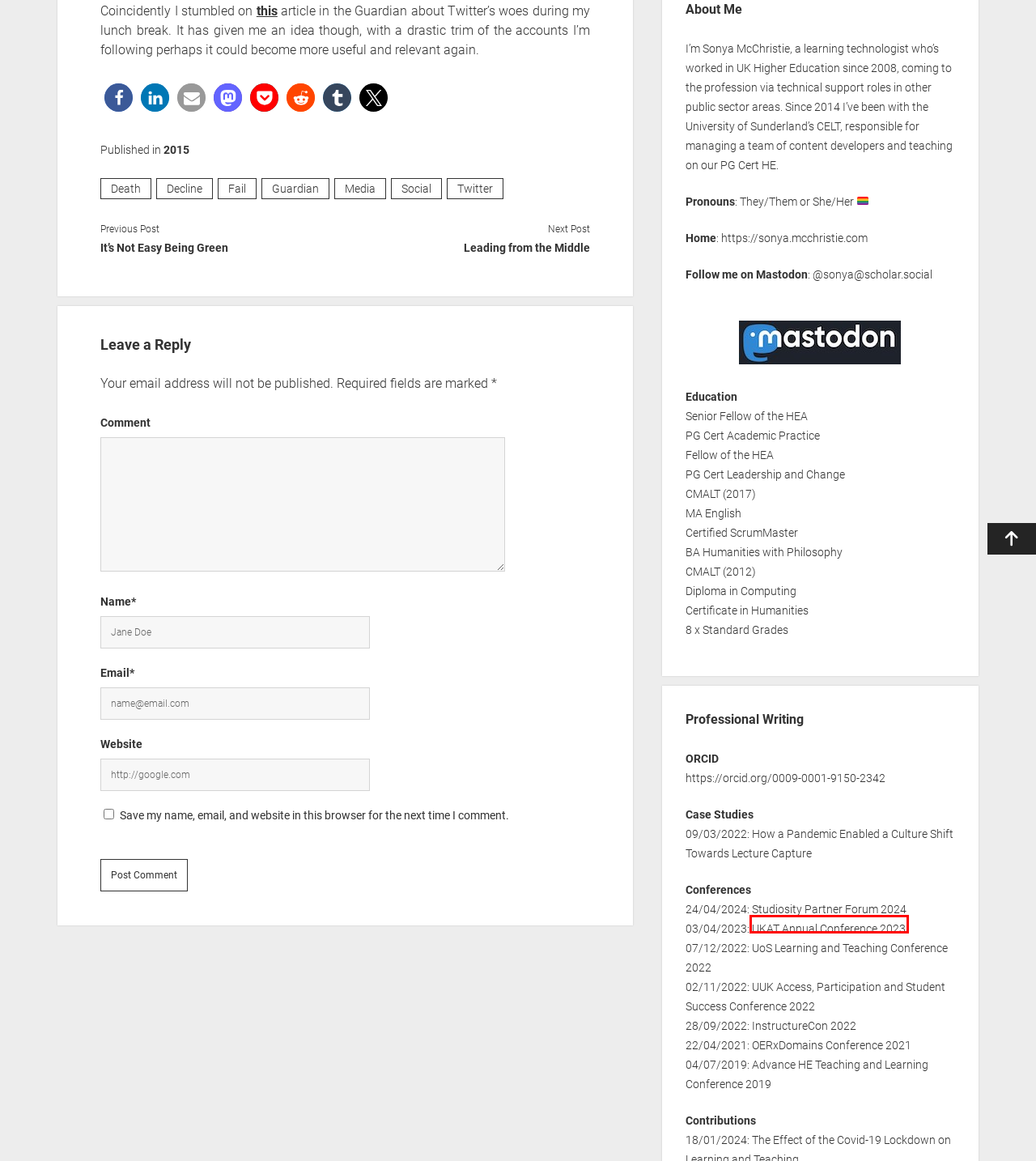You are given a screenshot of a webpage with a red rectangle bounding box. Choose the best webpage description that matches the new webpage after clicking the element in the bounding box. Here are the candidates:
A. “What makes a Learning Technologist?” – Part 4 of 4: Best-part challenges     :    #ALTC Blog
B. Pocket: Log In
C. Teaching and Learning Conference 2019 Highlights | Advance HE
D. Shariff Wrapper – WordPress plugin | WordPress.org
E. Privacy Badger
F. Share₂Fedi
G. A Report from the HEE(North) TEL Stakeholder Event     :    #ALTC Blog
H. UKAT - Higher education academic advising and personal tutoring | UKAT Annual Conference 2023

H